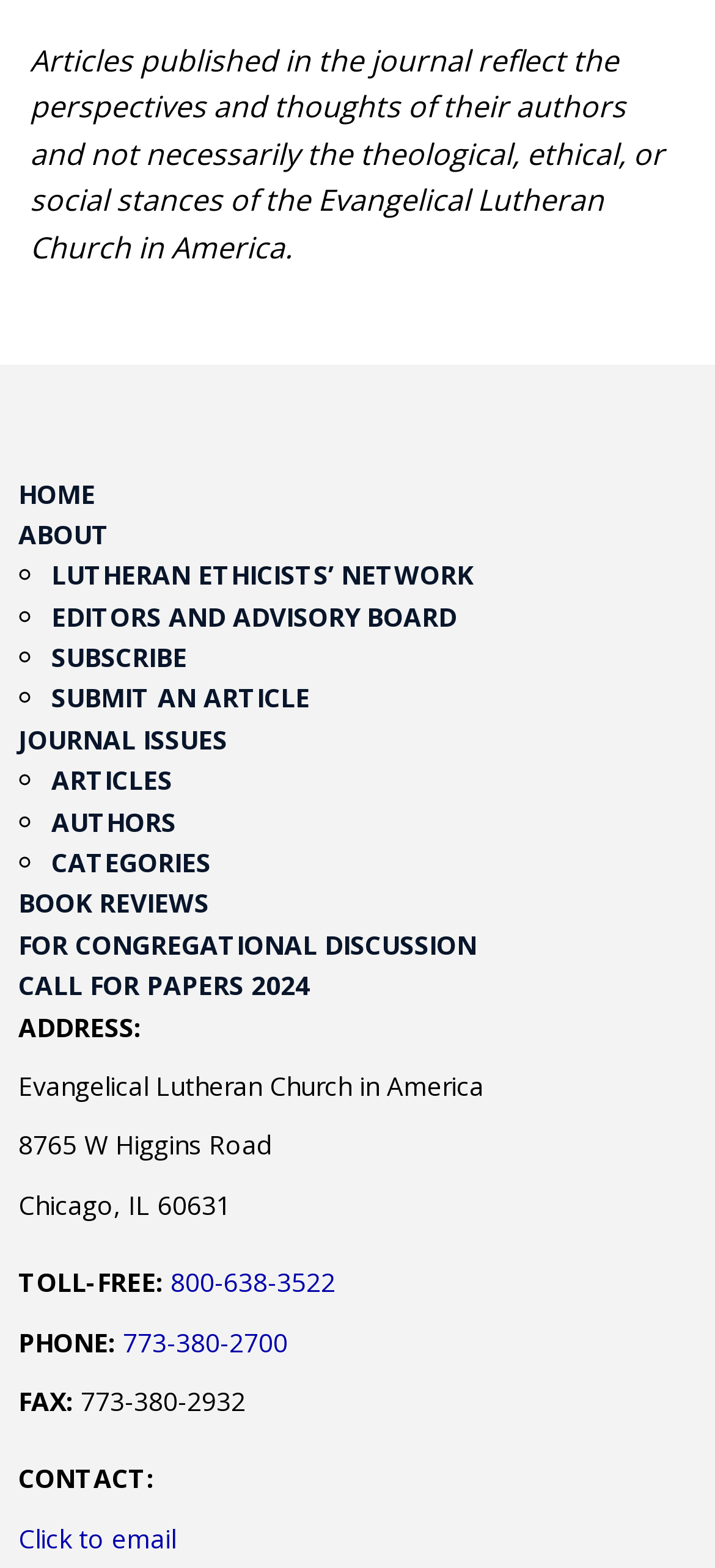Provide a one-word or short-phrase answer to the question:
What is the name of the church?

Evangelical Lutheran Church in America